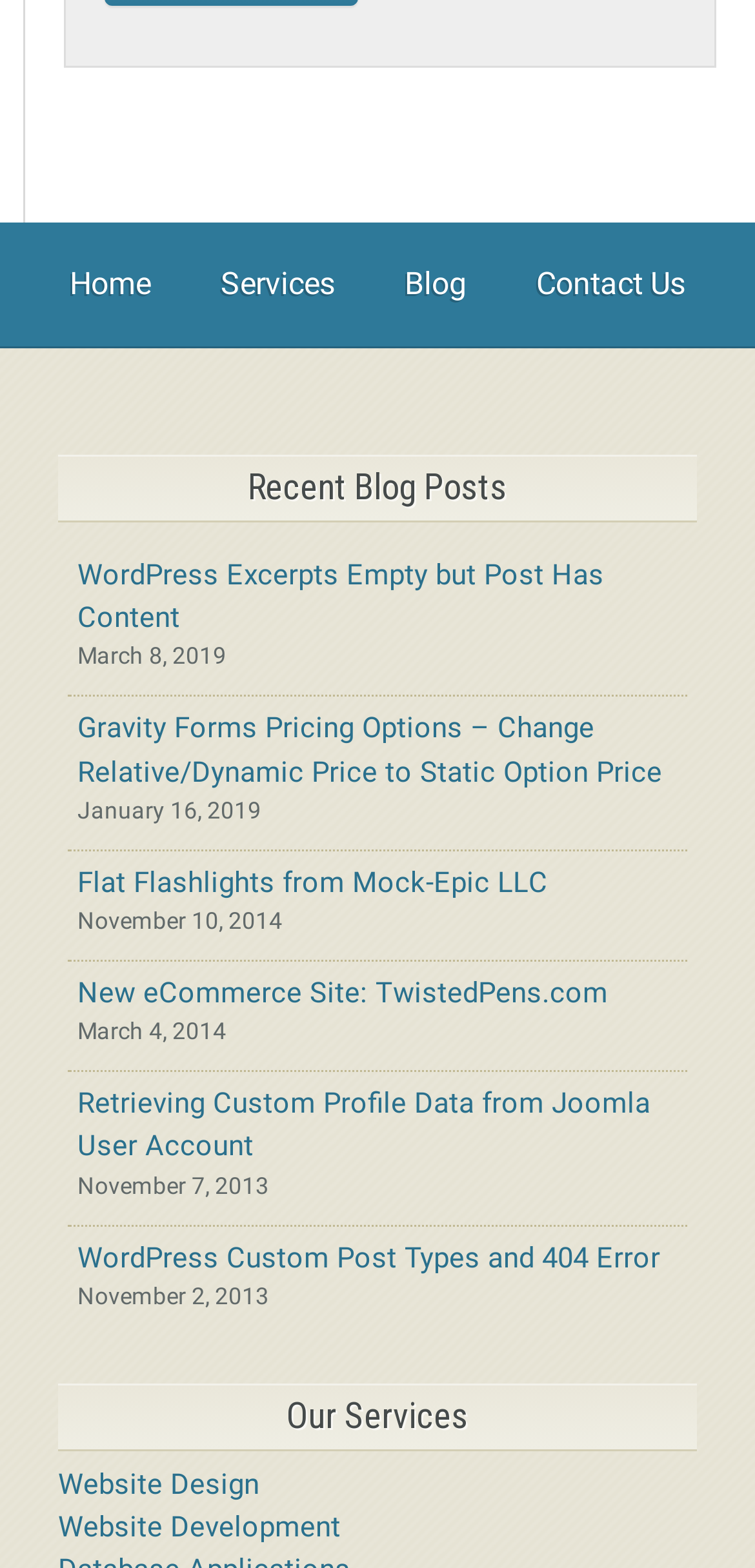Locate the bounding box coordinates of the clickable region to complete the following instruction: "go to home page."

[0.051, 0.154, 0.241, 0.209]